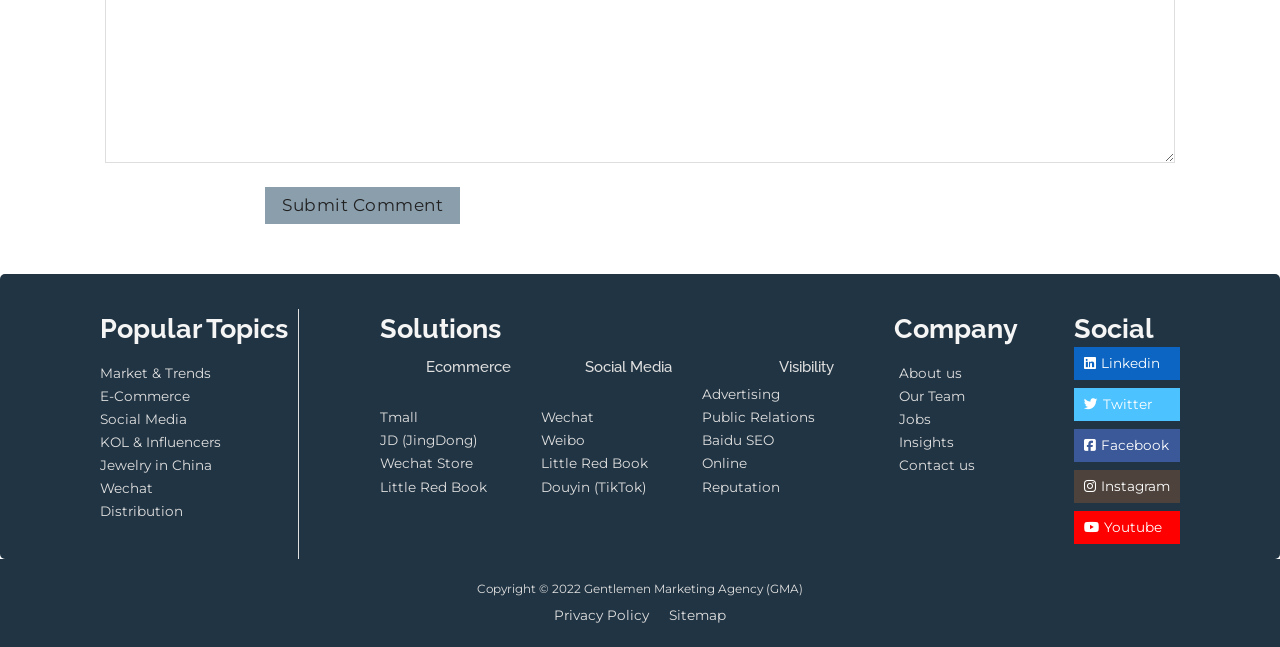Respond with a single word or phrase:
What are the services offered under 'Visibility'?

Advertising, Public Relations, Baidu SEO, Online Reputation